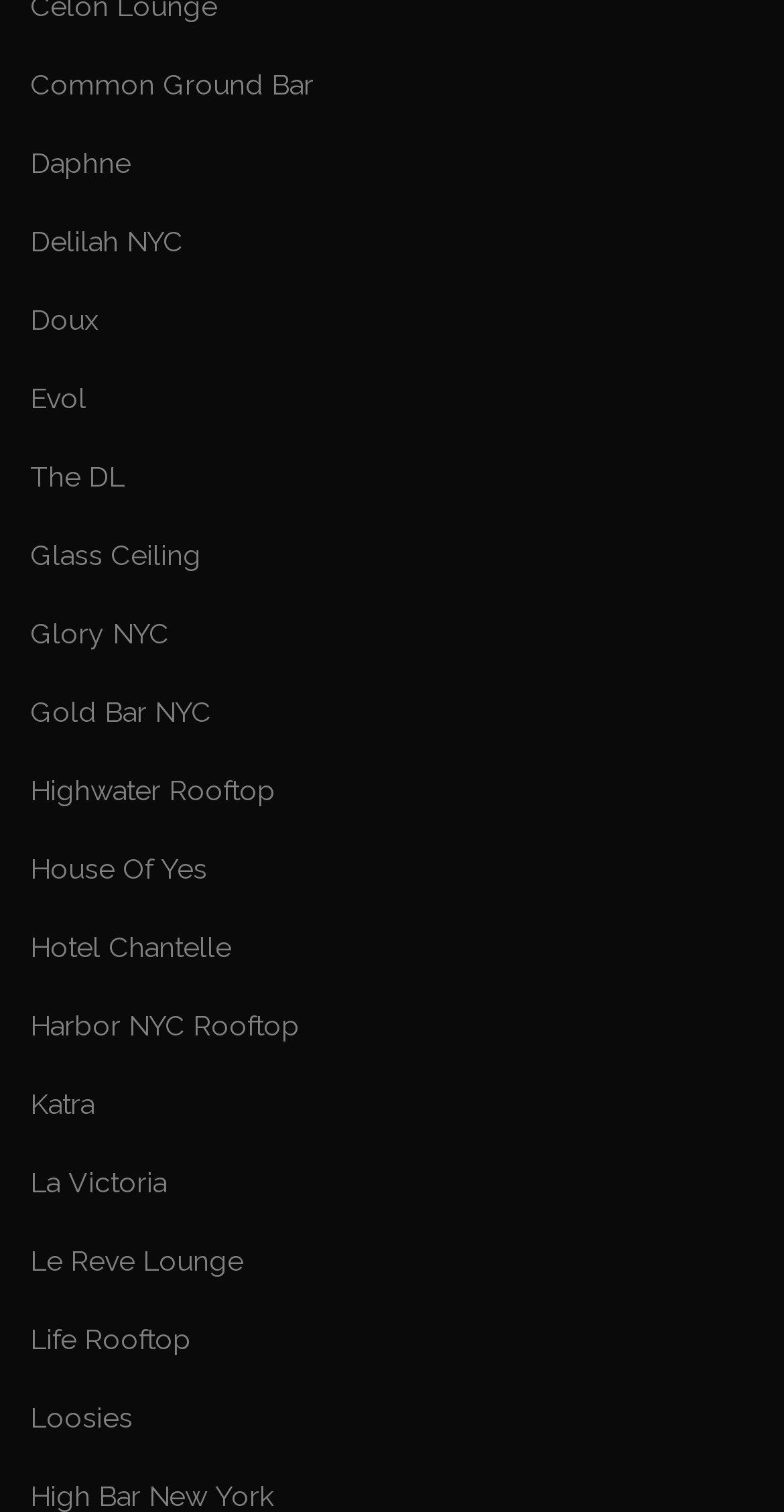Determine the coordinates of the bounding box that should be clicked to complete the instruction: "view Life Rooftop". The coordinates should be represented by four float numbers between 0 and 1: [left, top, right, bottom].

[0.038, 0.87, 0.962, 0.9]